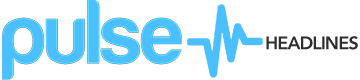What is the color of the font for the word 'HEADLINES'?
Using the visual information from the image, give a one-word or short-phrase answer.

Black